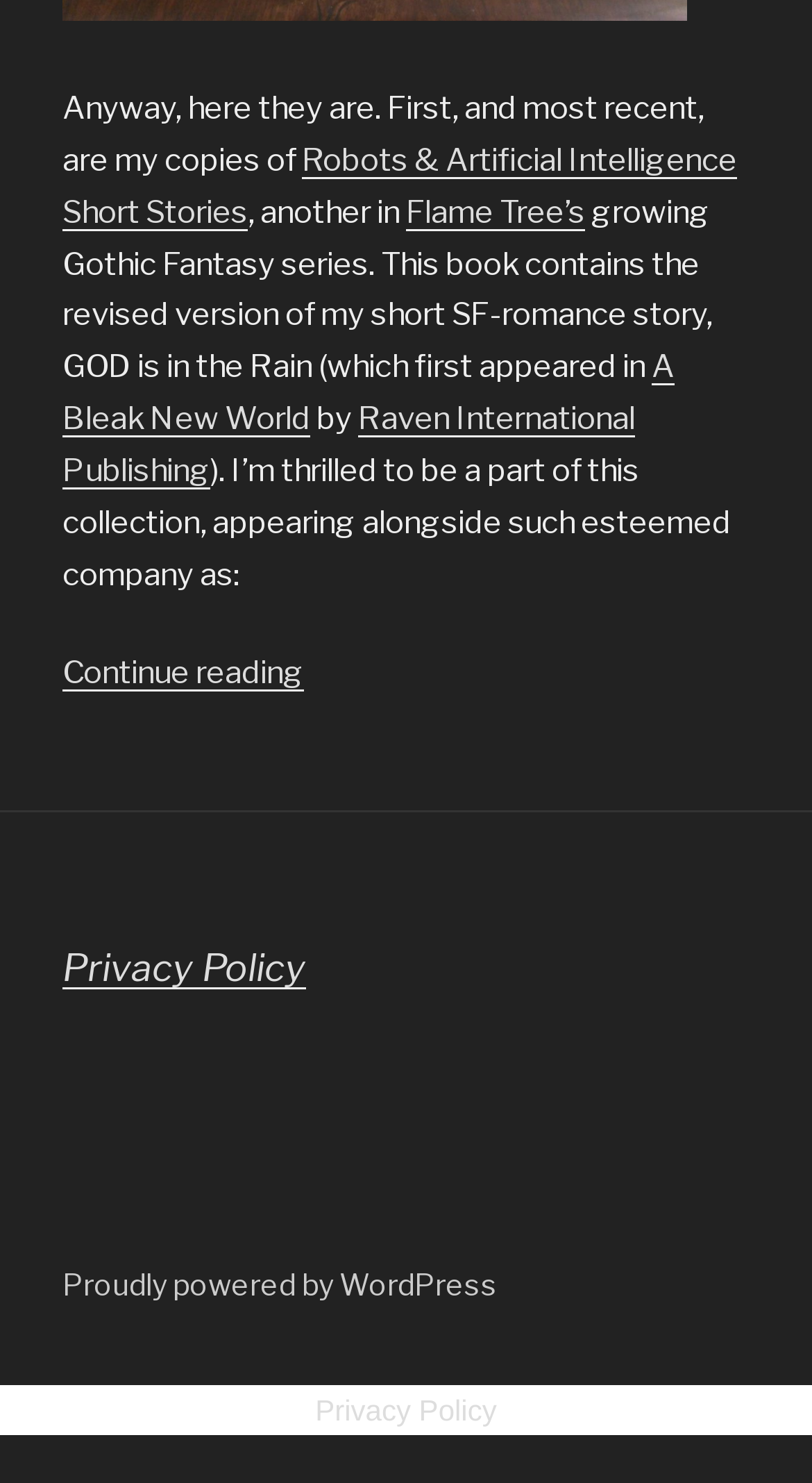What is the author's latest publication?
Please give a detailed and elaborate explanation in response to the question.

The author's latest publication is mentioned in the first sentence of the webpage, which is a link to 'Robots & Artificial Intelligence Short Stories'.